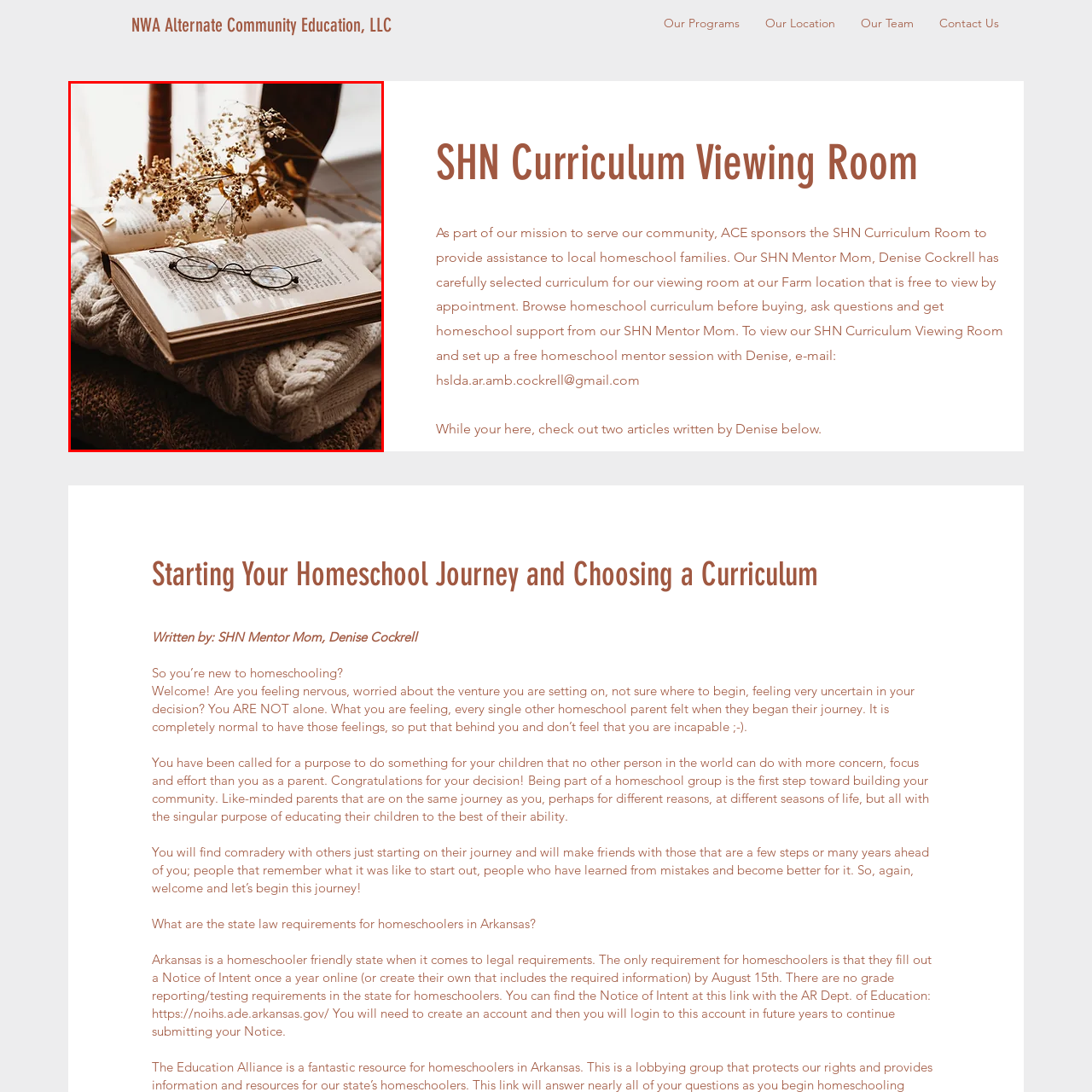What surrounds the book?
Concentrate on the image bordered by the red bounding box and offer a comprehensive response based on the image details.

The image depicts a serene arrangement where the open book is surrounded by dried flowers, adding a touch of nature and rustic charm to the scene.